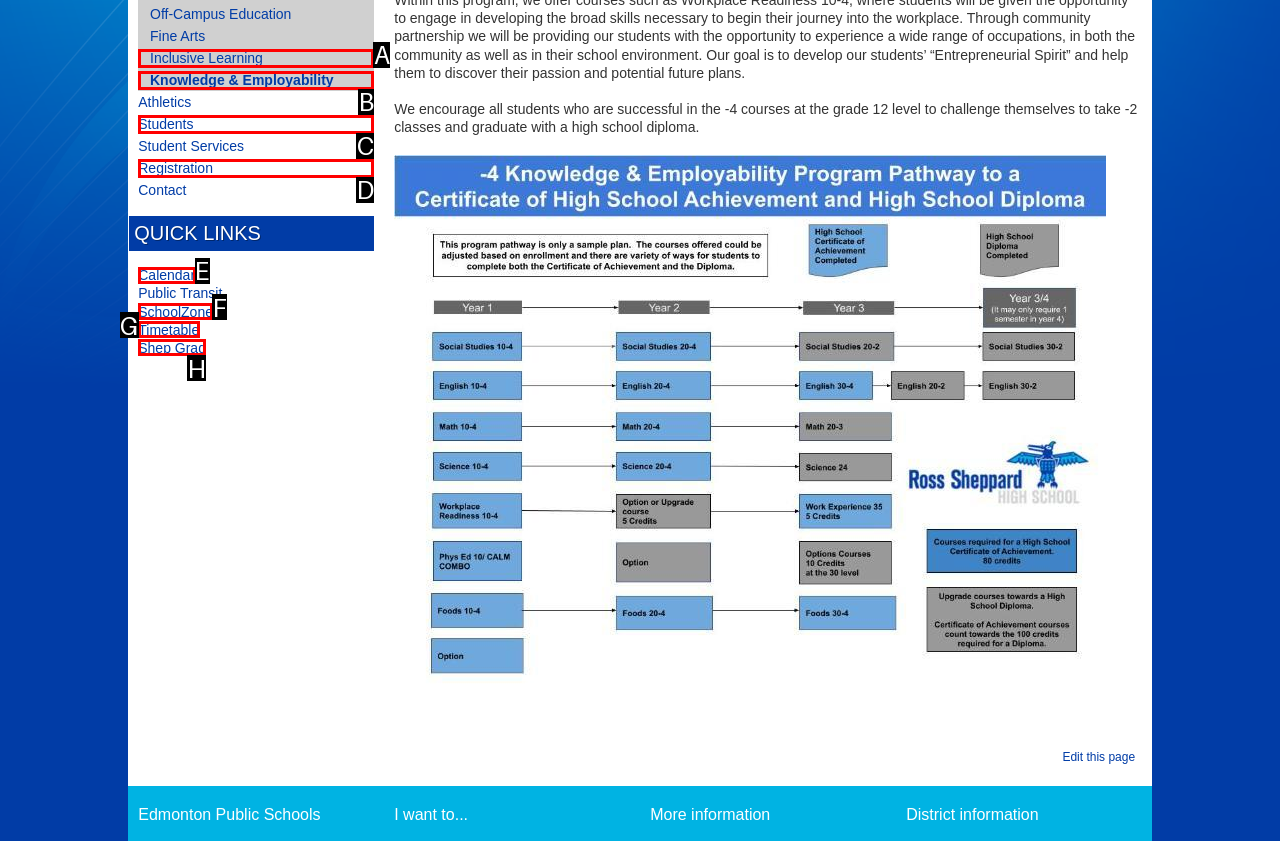Select the HTML element that matches the description: Knowledge & Employability. Provide the letter of the chosen option as your answer.

B